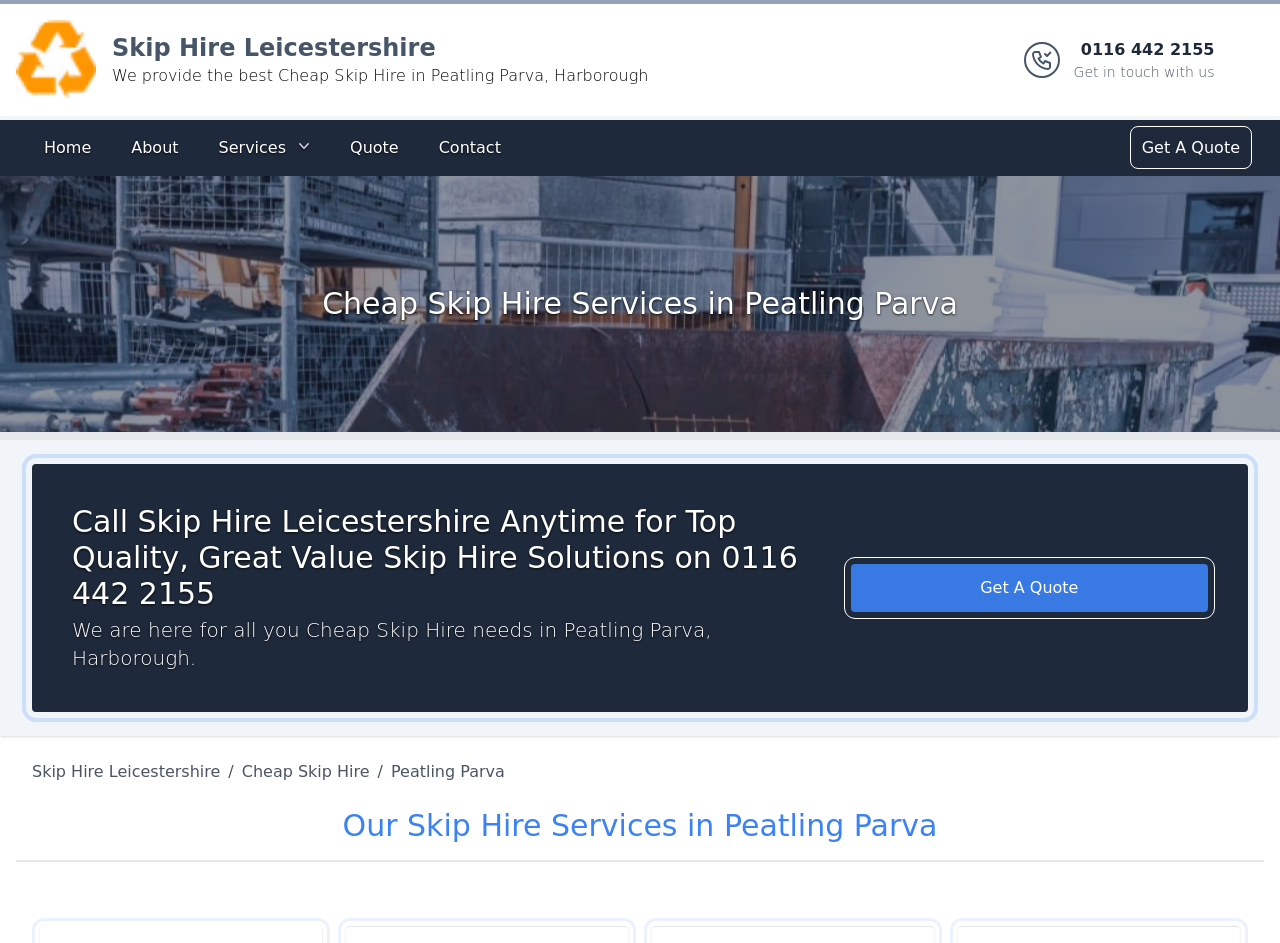Locate the bounding box coordinates of the clickable part needed for the task: "Get a quote".

[0.886, 0.138, 0.975, 0.175]